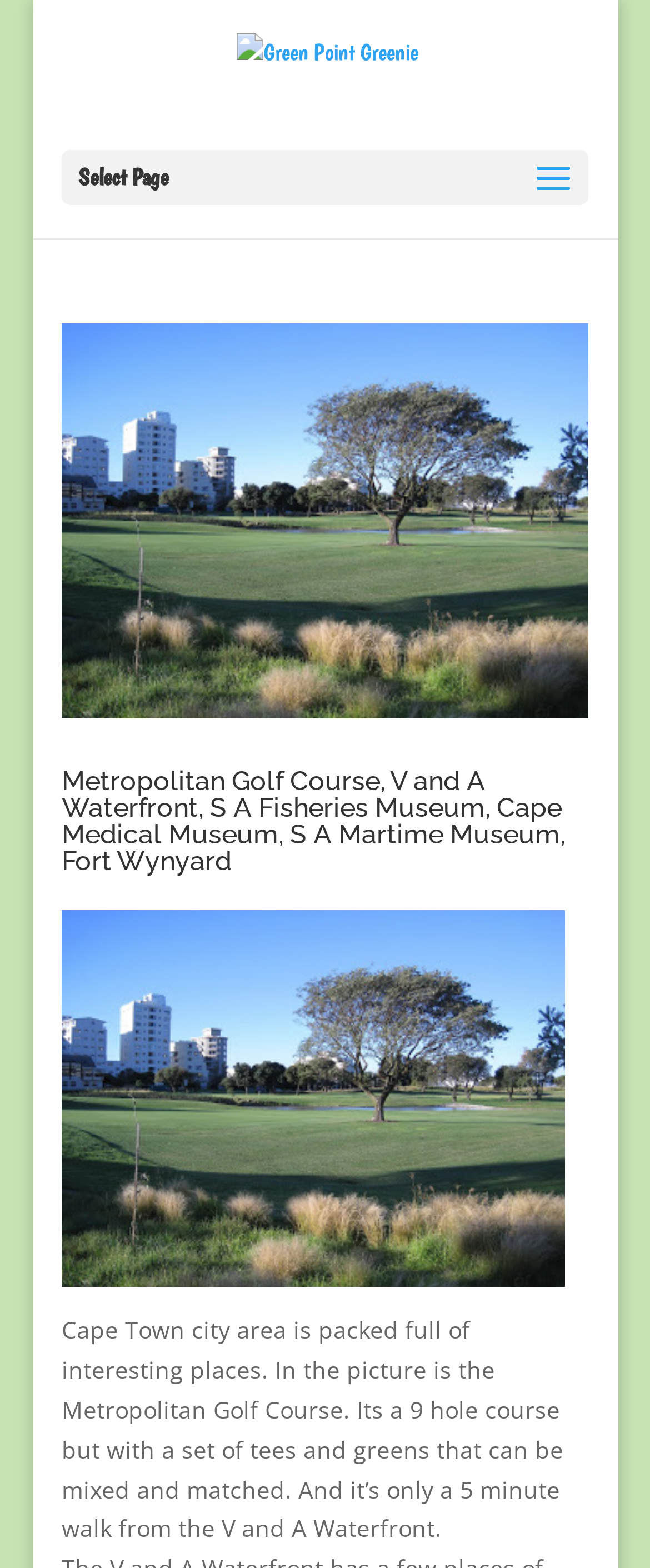How many minutes walk is the golf course from the V and A Waterfront?
Examine the image closely and answer the question with as much detail as possible.

I found the answer by reading the text description under the image, which states 'And it’s only a 5 minute walk from the V and A Waterfront.'